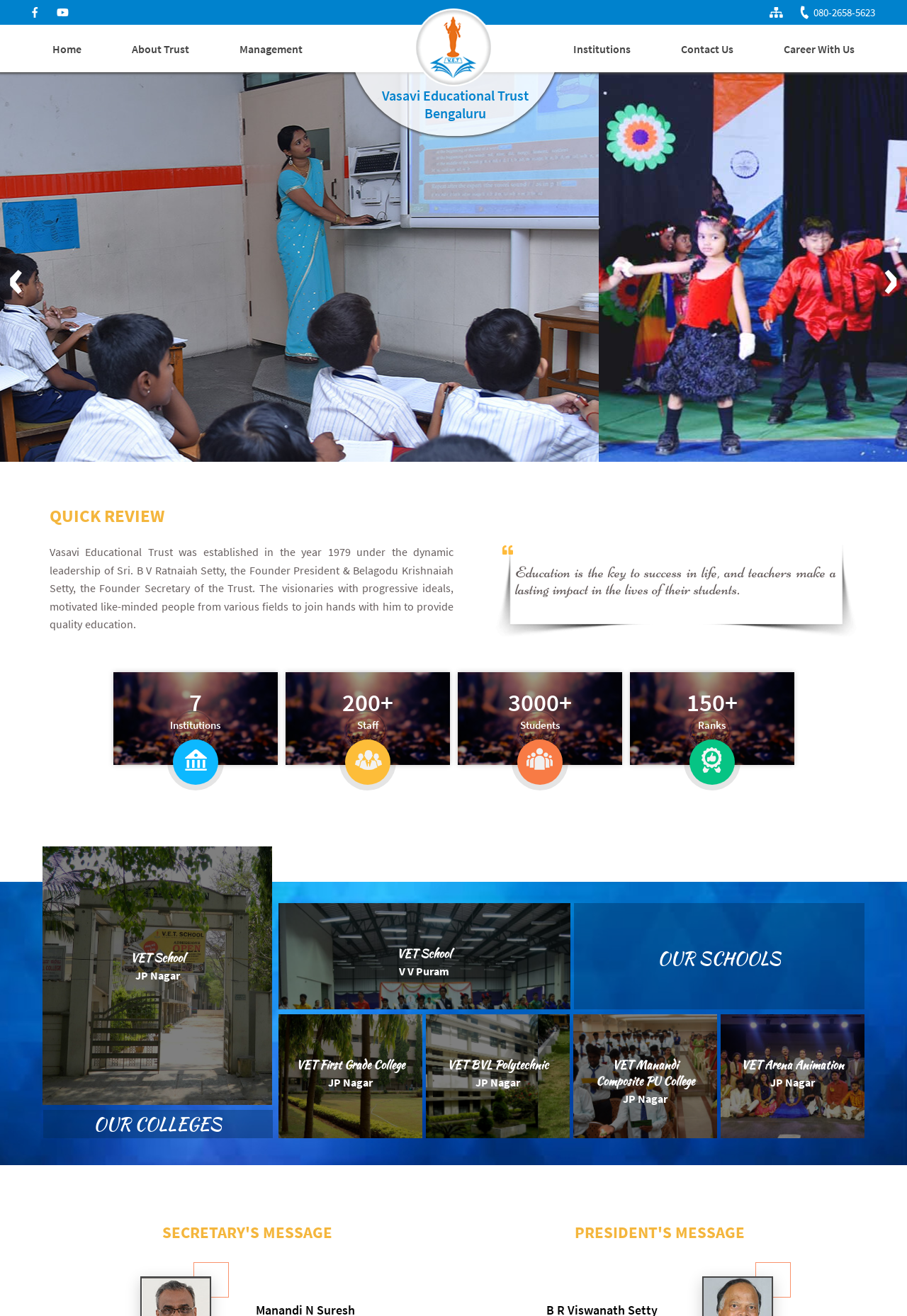Find the bounding box coordinates for the area that must be clicked to perform this action: "Rate the artist".

None